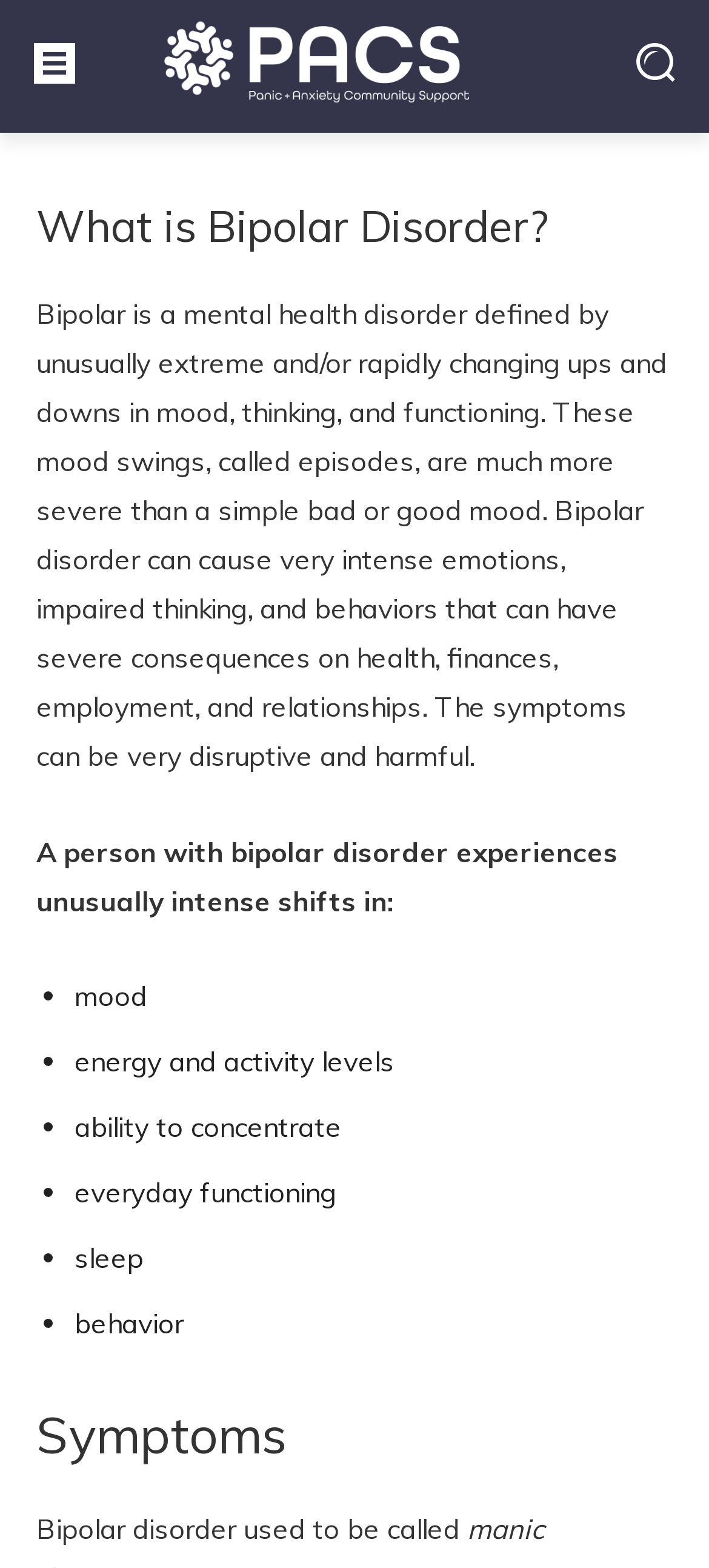Give a detailed account of the webpage.

The webpage is about bipolar disorder, a mental health condition characterized by extreme mood swings. At the top left, there is a link with an icon, followed by another link with no text. On the top right, there is a button with an icon. 

Below these elements, the main content begins with a heading "What is Bipolar Disorder?" in a prominent position. This is followed by a paragraph of text that provides a detailed description of bipolar disorder, including its effects on mood, thinking, and functioning. 

Further down, there is a subheading "A person with bipolar disorder experiences unusually intense shifts in:" followed by a list of four items, each marked with a bullet point. These items include energy and activity levels, ability to concentrate, everyday functioning, and sleep and behavior. 

Finally, at the bottom of the page, there is another heading "Symptoms" followed by a sentence that starts with "Bipolar disorder used to be called".